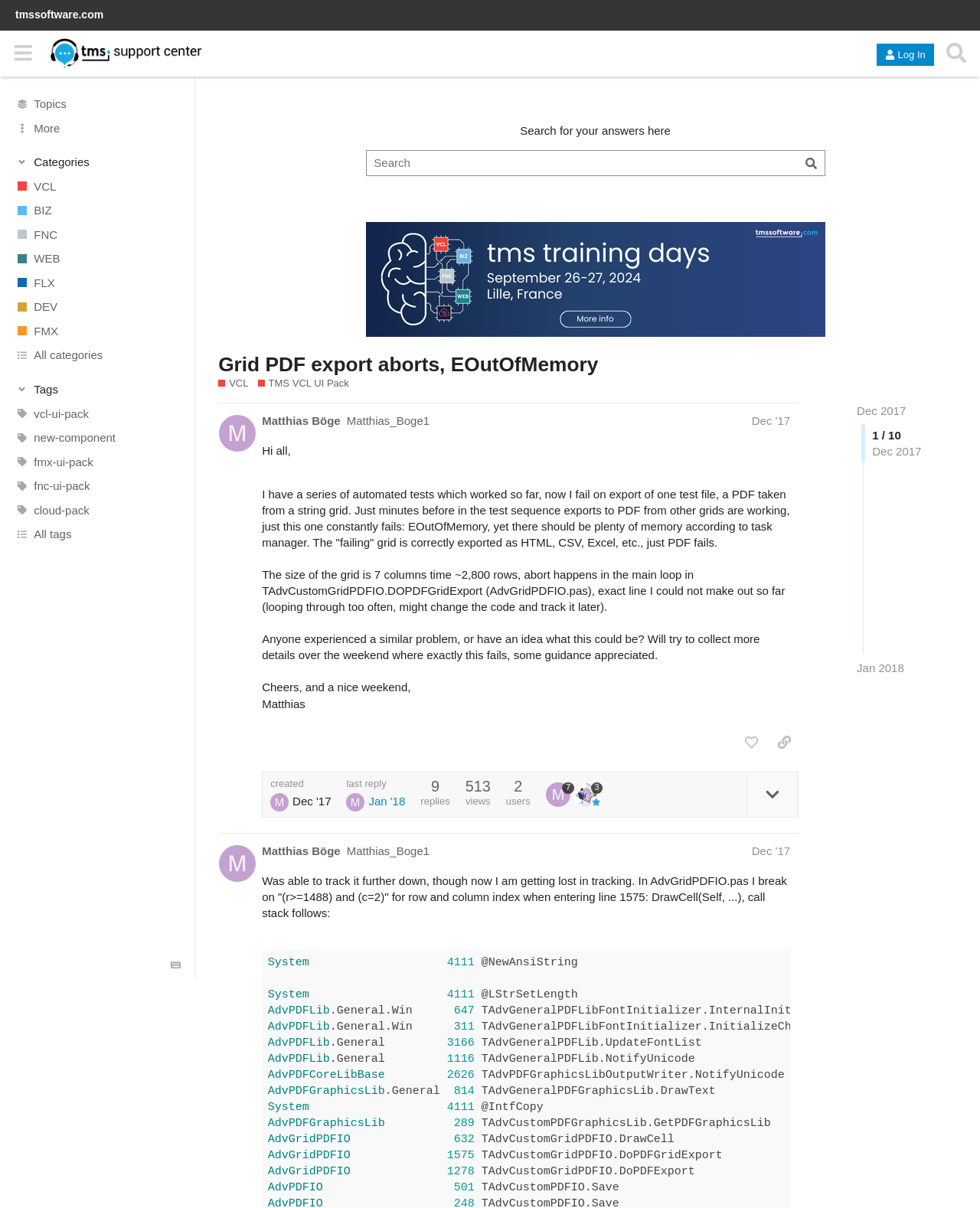Please provide a comprehensive response to the question below by analyzing the image: 
What is the topic of the discussion?

The topic of the discussion is 'Grid PDF export aborts, EOutOfMemory' which is indicated by the heading element on the webpage.